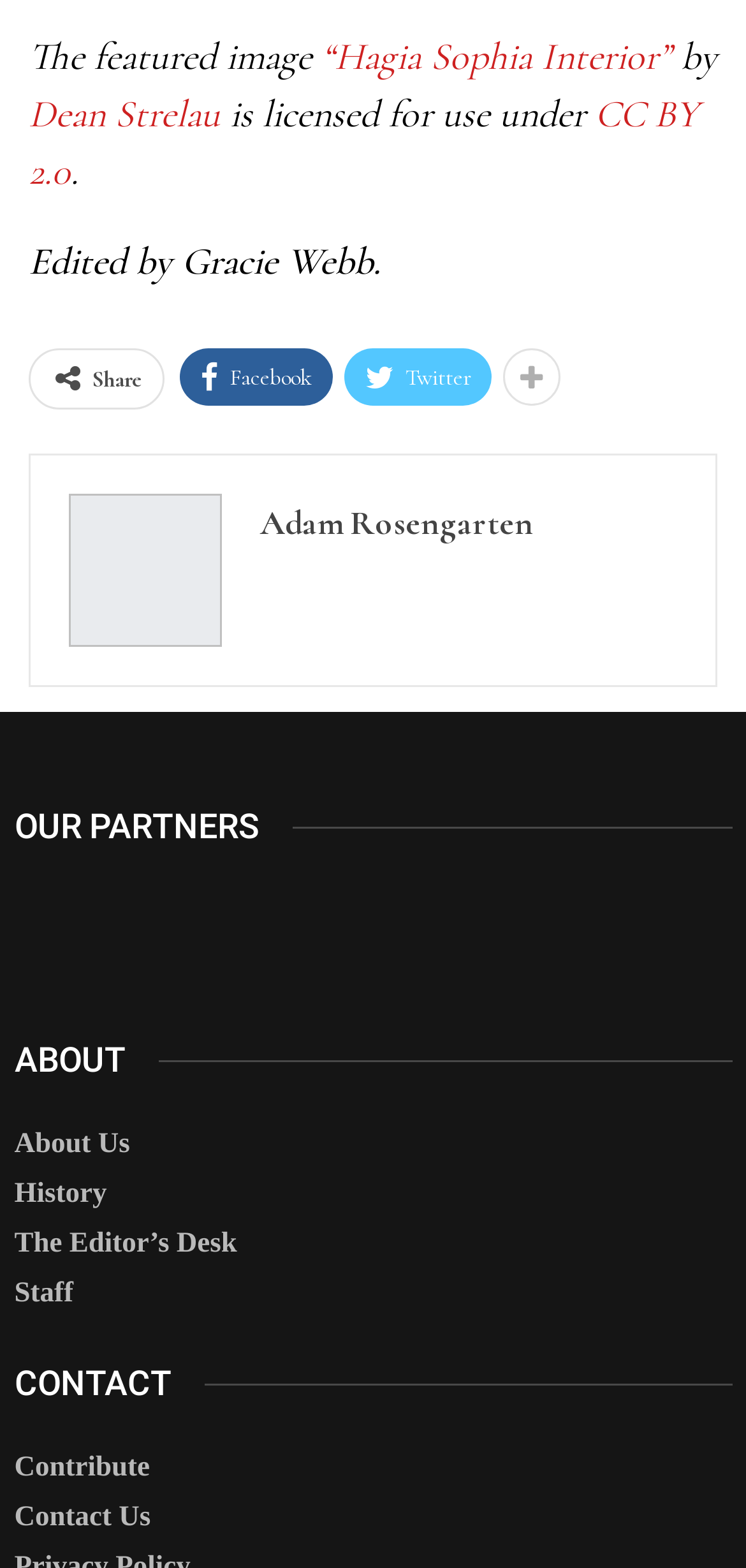Reply to the question with a single word or phrase:
What is the name of the image?

Hagia Sophia Interior